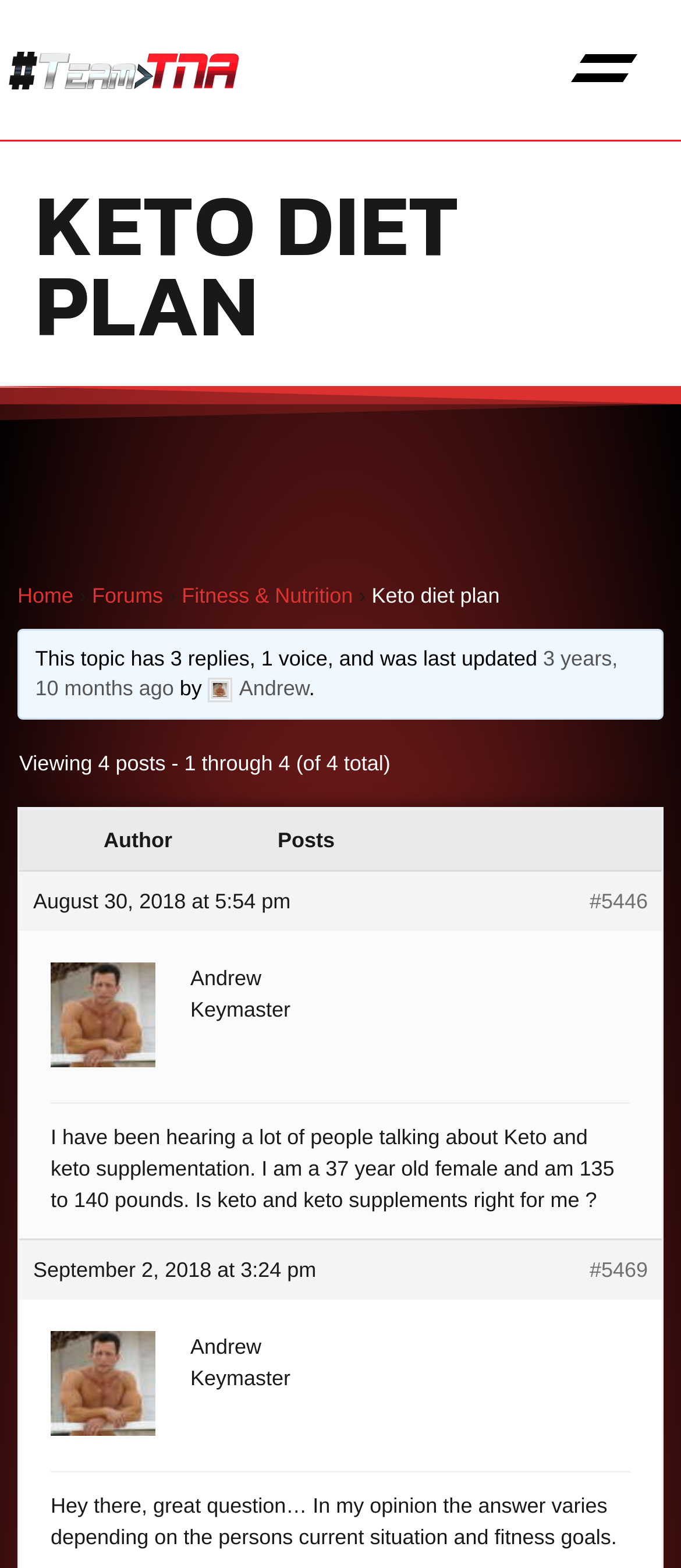Determine the bounding box coordinates of the clickable region to execute the instruction: "Read the post dated 'August 30, 2018 at 5:54 pm'". The coordinates should be four float numbers between 0 and 1, denoted as [left, top, right, bottom].

[0.049, 0.567, 0.427, 0.582]